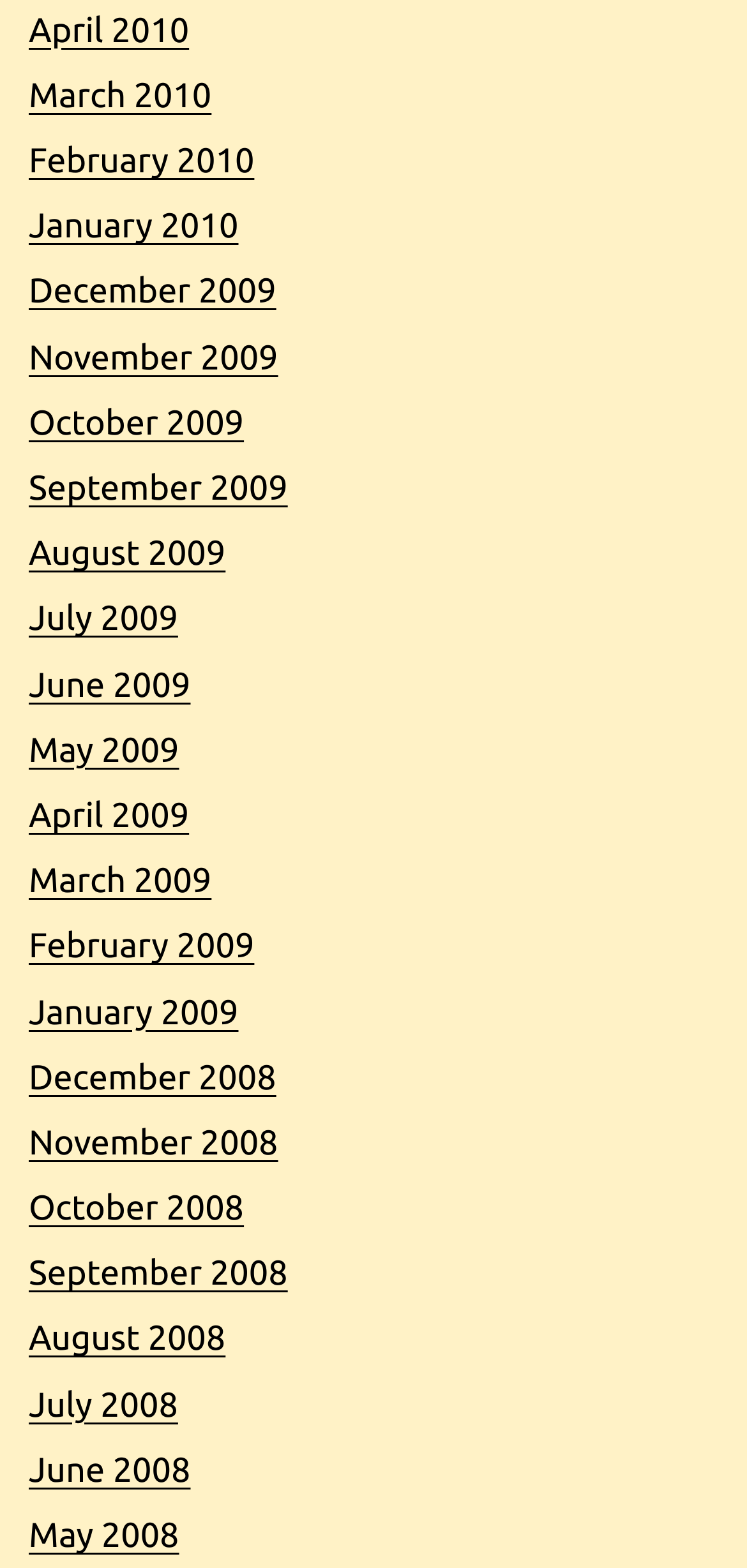Extract the bounding box of the UI element described as: "January 2010".

[0.038, 0.132, 0.319, 0.157]